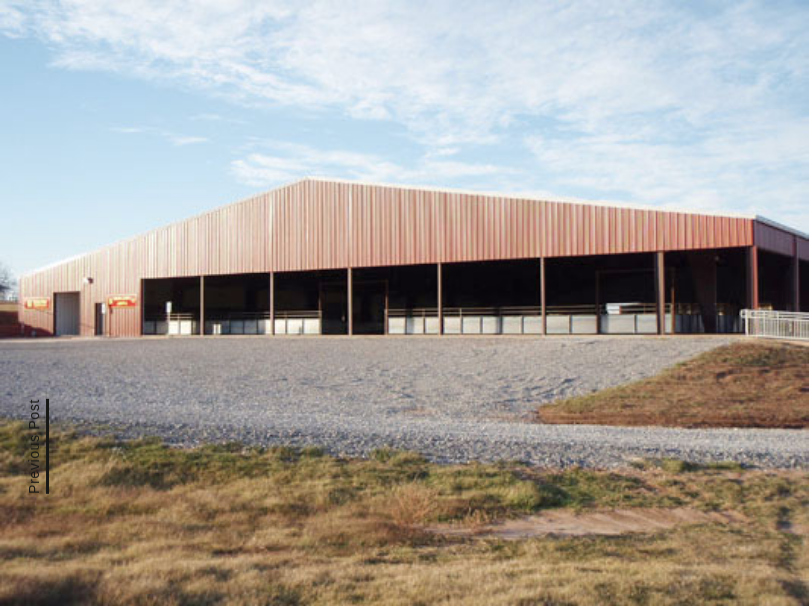Describe all the important aspects and features visible in the image.

The image features the Royse Ranch Equine and Classroom Building located in El Reno, Oklahoma. This substantial facility is designed specifically for equine training and education, showcasing a striking metal structure with a distinct angular roof. The exterior features a combination of red and metallic panels, which contrast beautifully against the clear blue sky above. In the foreground, there is a gravel driveway leading up to the building, providing access to the equestrian facilities. The area is framed by a patch of soft grass, accentuating the rural setting. This structure serves as a vital resource for Redlands Community College, accommodating various equine classes and activities. The layout includes features like horse stalls, a restroom facility, and additional spaces for classrooms and meetings, which are essential for fostering an educational environment for students involved in equine studies.